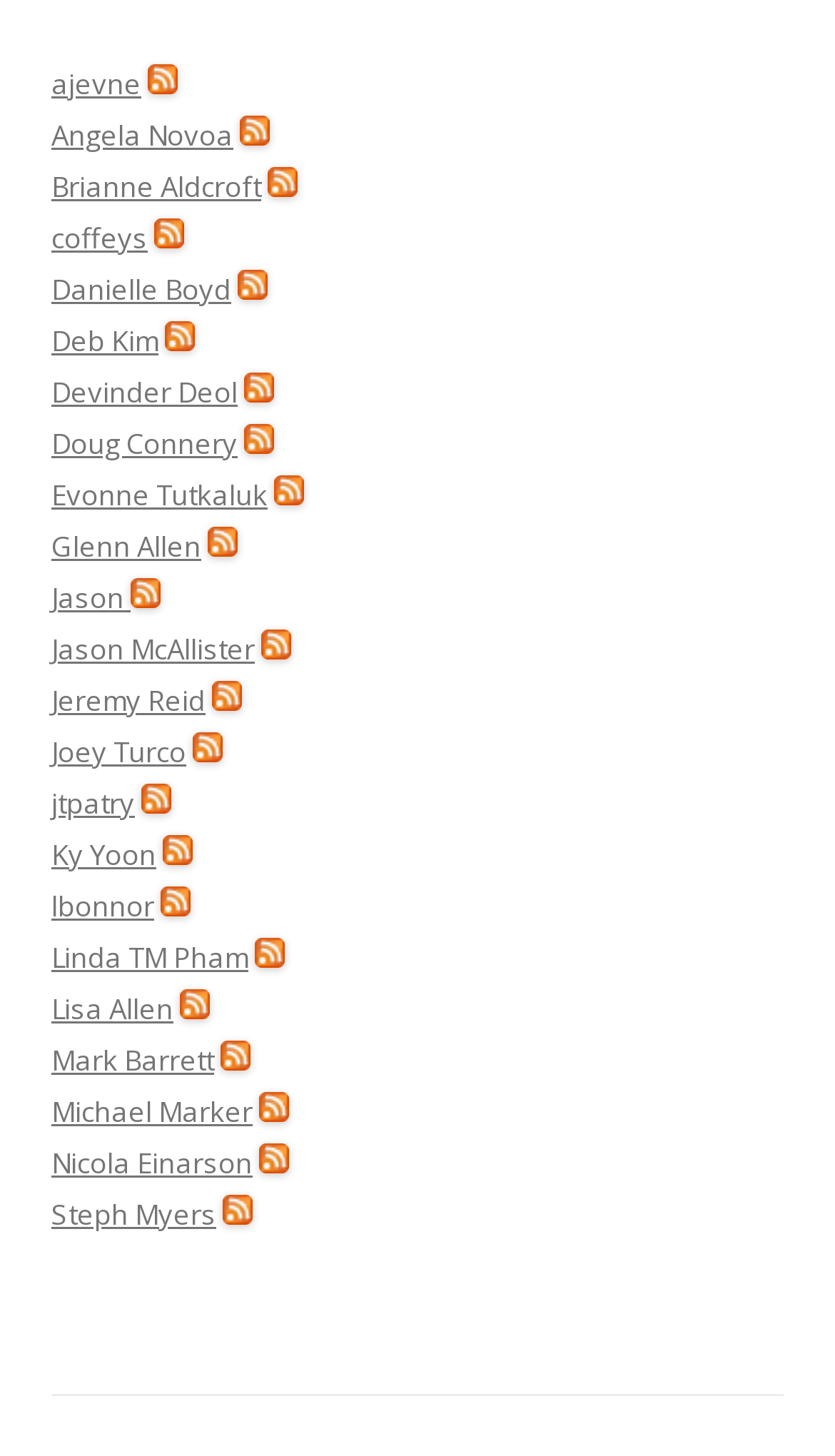How many people are listed on this webpage?
Provide an in-depth answer to the question, covering all aspects.

I counted the number of link elements with person names, and there are 25 of them, each with an associated 'RSS feed' link and image.